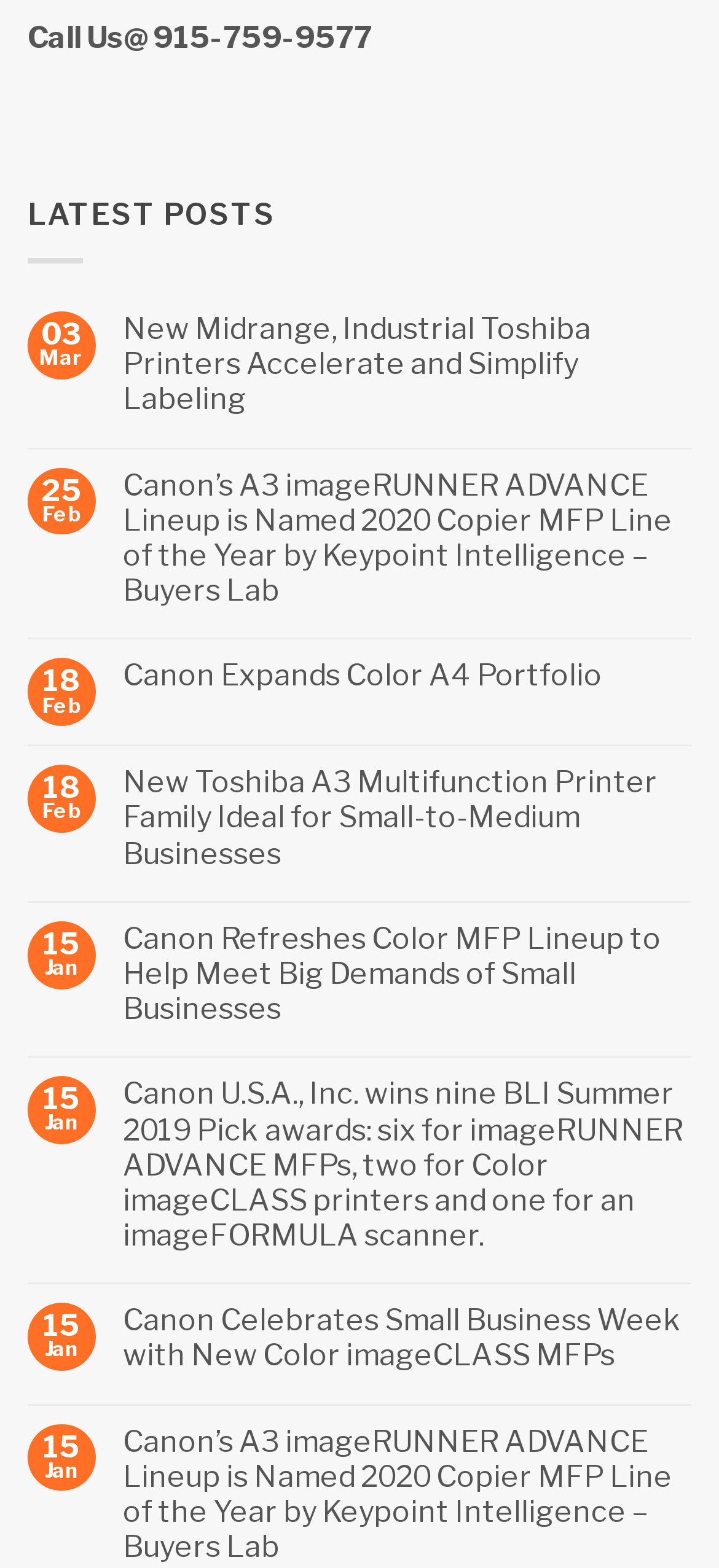Could you find the bounding box coordinates of the clickable area to complete this instruction: "Explore Canon Expands Color A4 Portfolio"?

[0.171, 0.42, 0.962, 0.443]